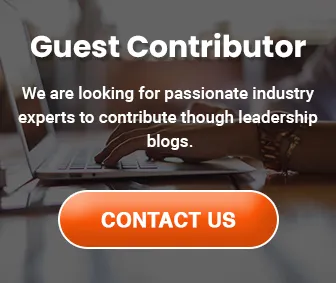Explain the image thoroughly, mentioning every notable detail.

The image features a prominent call to action for potential guest contributors, inviting industry experts to share their insights through thought leadership blogs. The bold heading "Guest Contributor" captures attention, while the accompanying text expresses a desire for passionate individuals to contribute their expertise. Below this message is a striking orange button labeled "CONTACT US," encouraging immediate engagement. This design effectively communicates an open invitation for collaboration, highlighting the value placed on diverse perspectives in contributing to the platform's content.